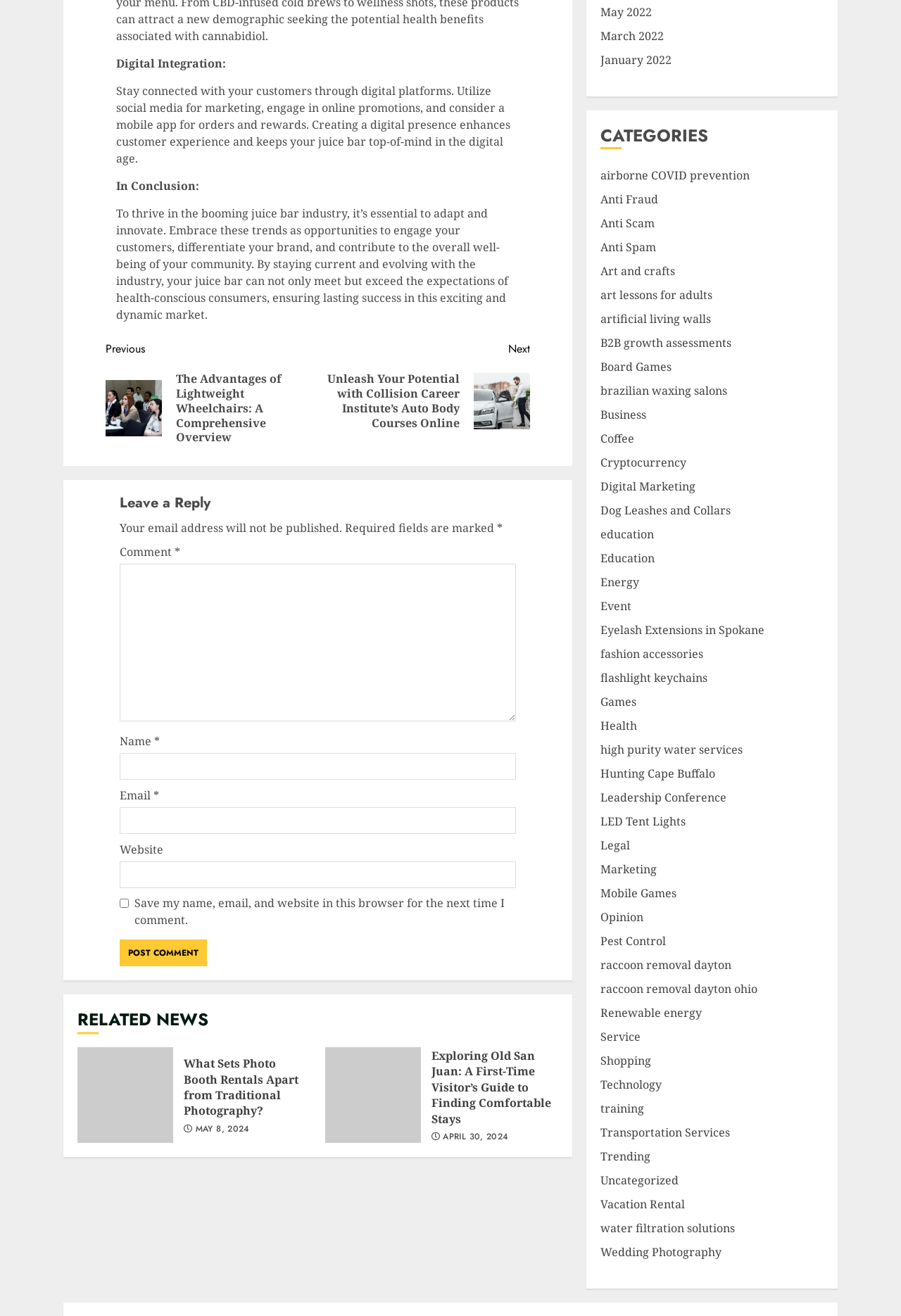What is the purpose of the 'Post Comment' button?
Please look at the screenshot and answer in one word or a short phrase.

To submit a comment